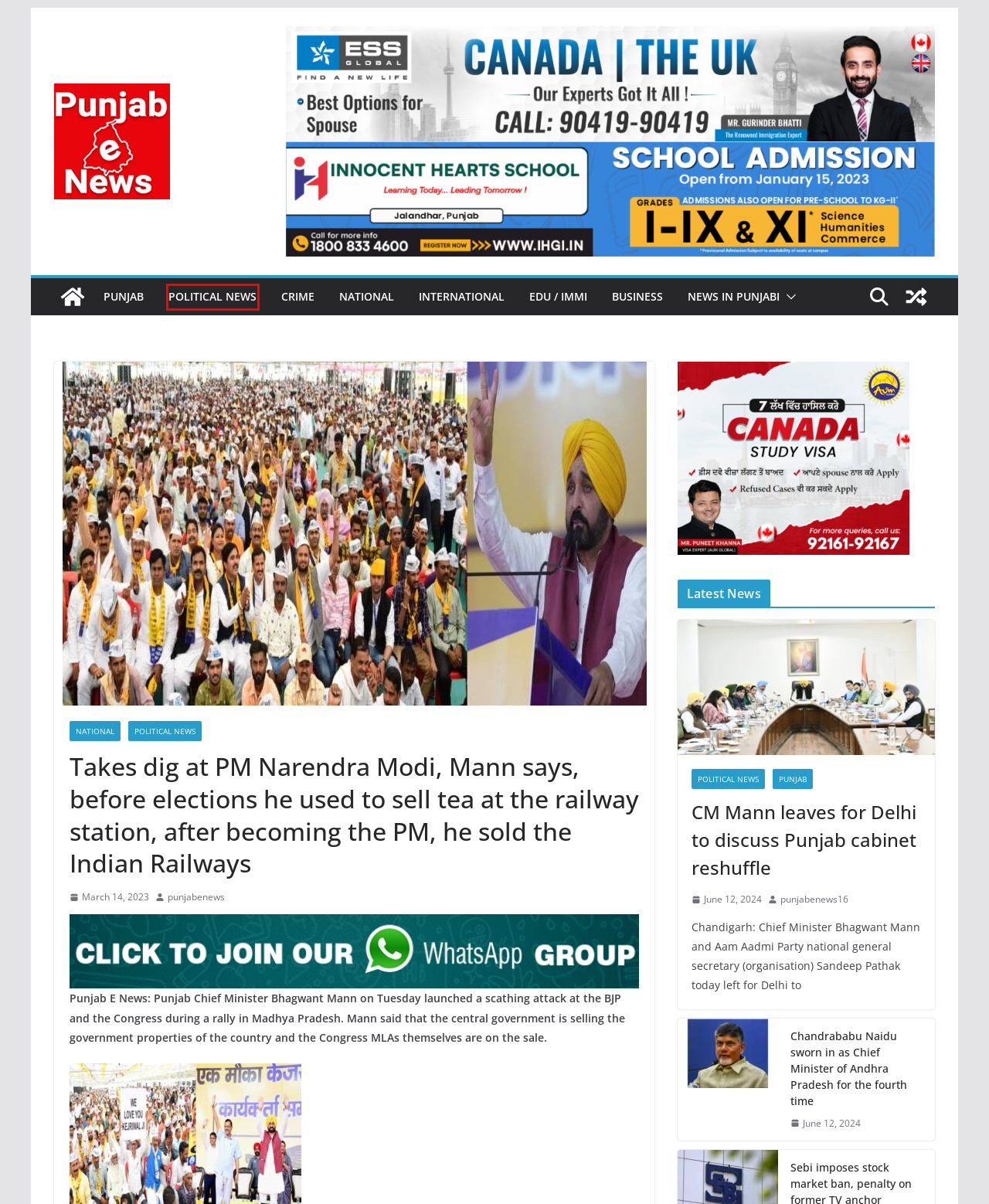Given a screenshot of a webpage with a red bounding box highlighting a UI element, determine which webpage description best matches the new webpage that appears after clicking the highlighted element. Here are the candidates:
A. International Archives - PunjabENews
B. National Archives - PunjabENews
C. Business Archives - PunjabENews
D. Punjab Archives - PunjabENews
E. Edu / Immi Archives - PunjabENews
F. Political News Archives - PunjabENews
G. punjabenews16, Author at PunjabENews
H. Chandrababu Naidu sworn in as Chief Minister of Andhra Pradesh for the fourth time - PunjabENews

F